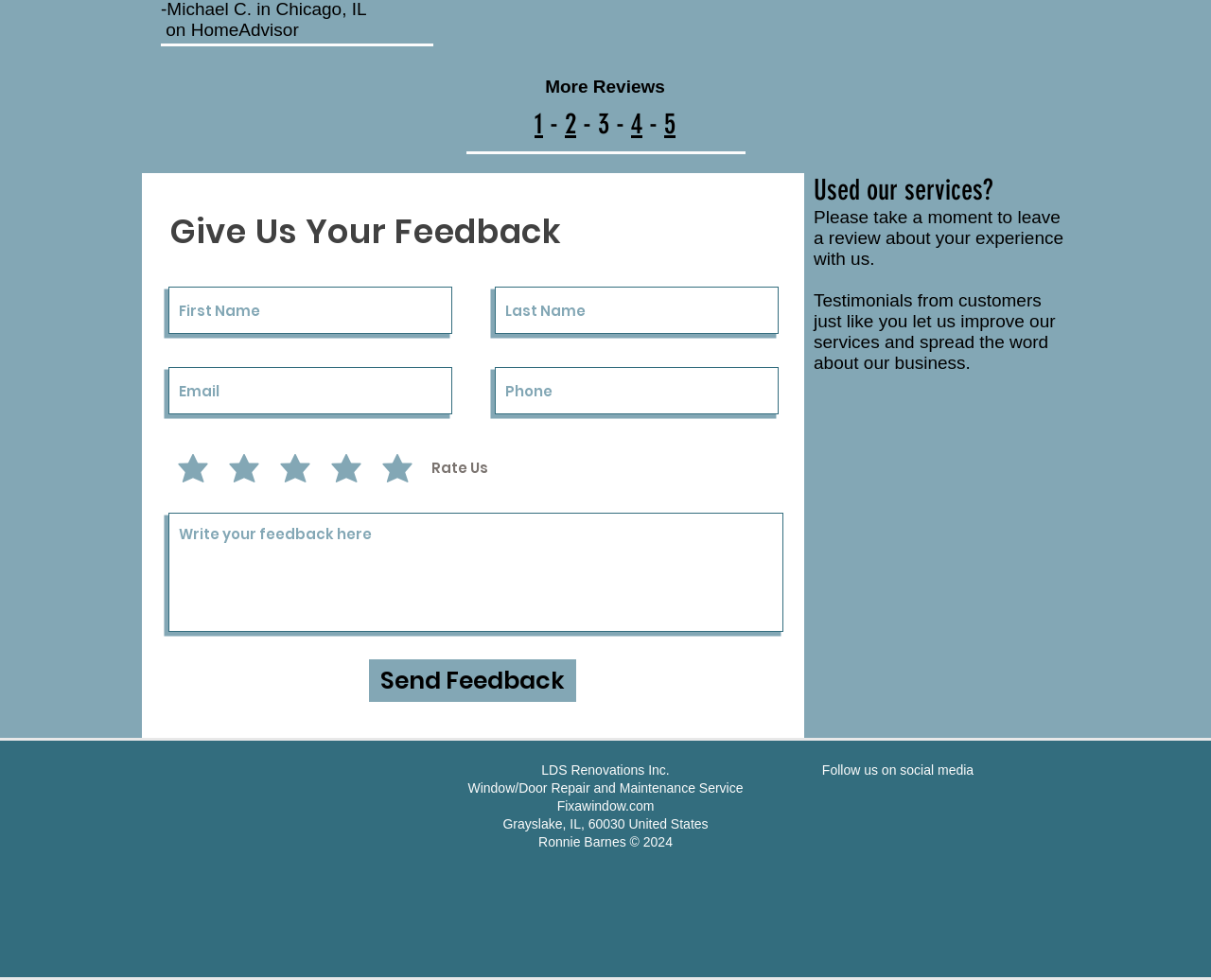How many radio buttons are in the 'Rate Us' section?
Please ensure your answer to the question is detailed and covers all necessary aspects.

I found the 'Rate Us' section by looking for a heading with that text. Underneath, I saw a series of radio buttons with labels 'Pretty bad', 'Not so good', 'Good', 'Very good', and 'Awesome'. I counted these radio buttons to get the answer.